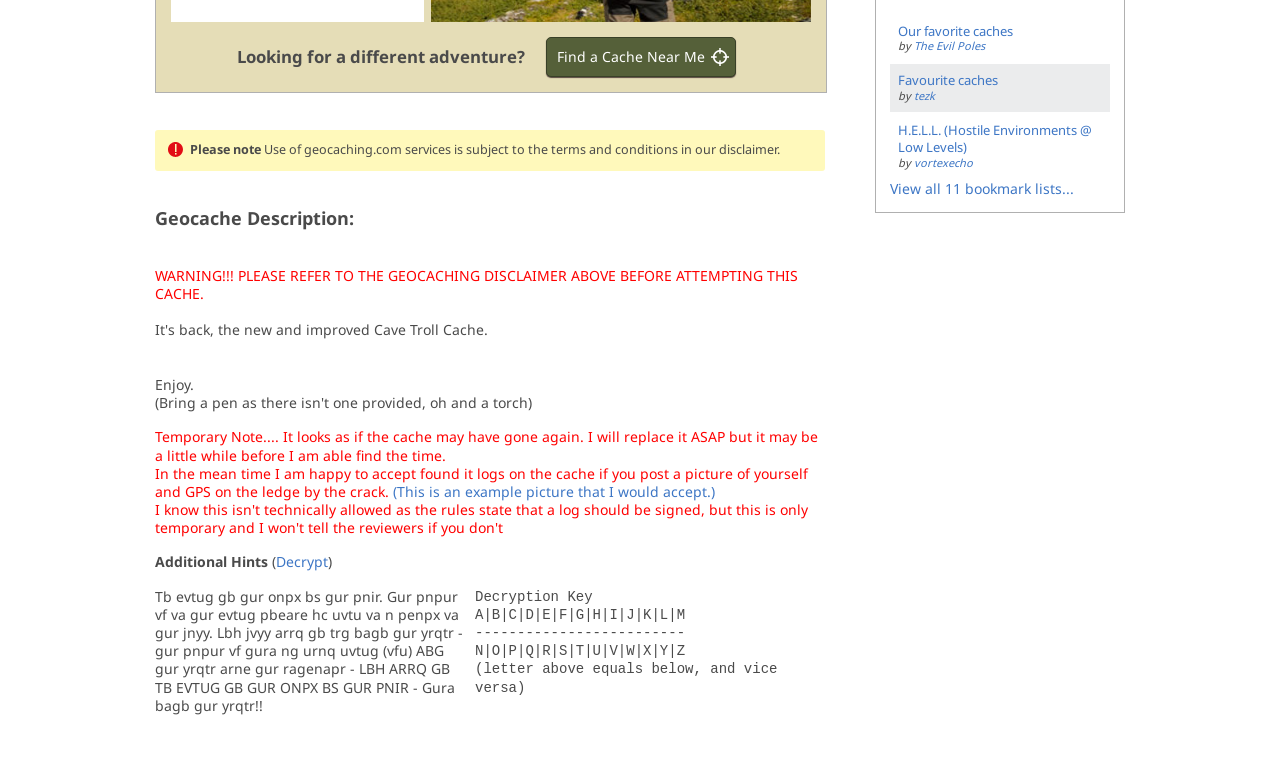Given the description of a UI element: "July 2010", identify the bounding box coordinates of the matching element in the webpage screenshot.

None